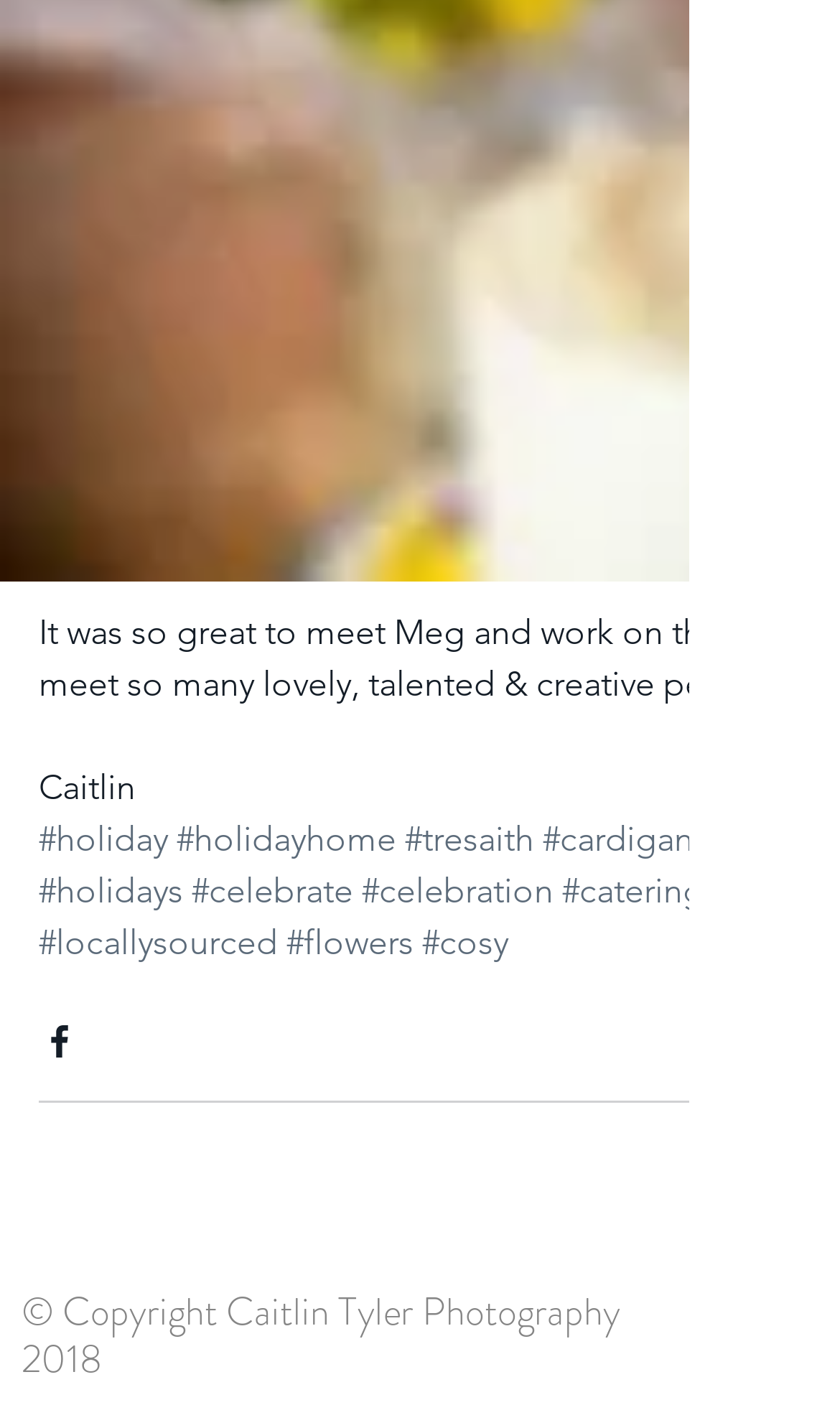Identify the bounding box coordinates of the clickable section necessary to follow the following instruction: "Visit the 'cardiganbay' page". The coordinates should be presented as four float numbers from 0 to 1, i.e., [left, top, right, bottom].

[0.646, 0.573, 0.89, 0.601]